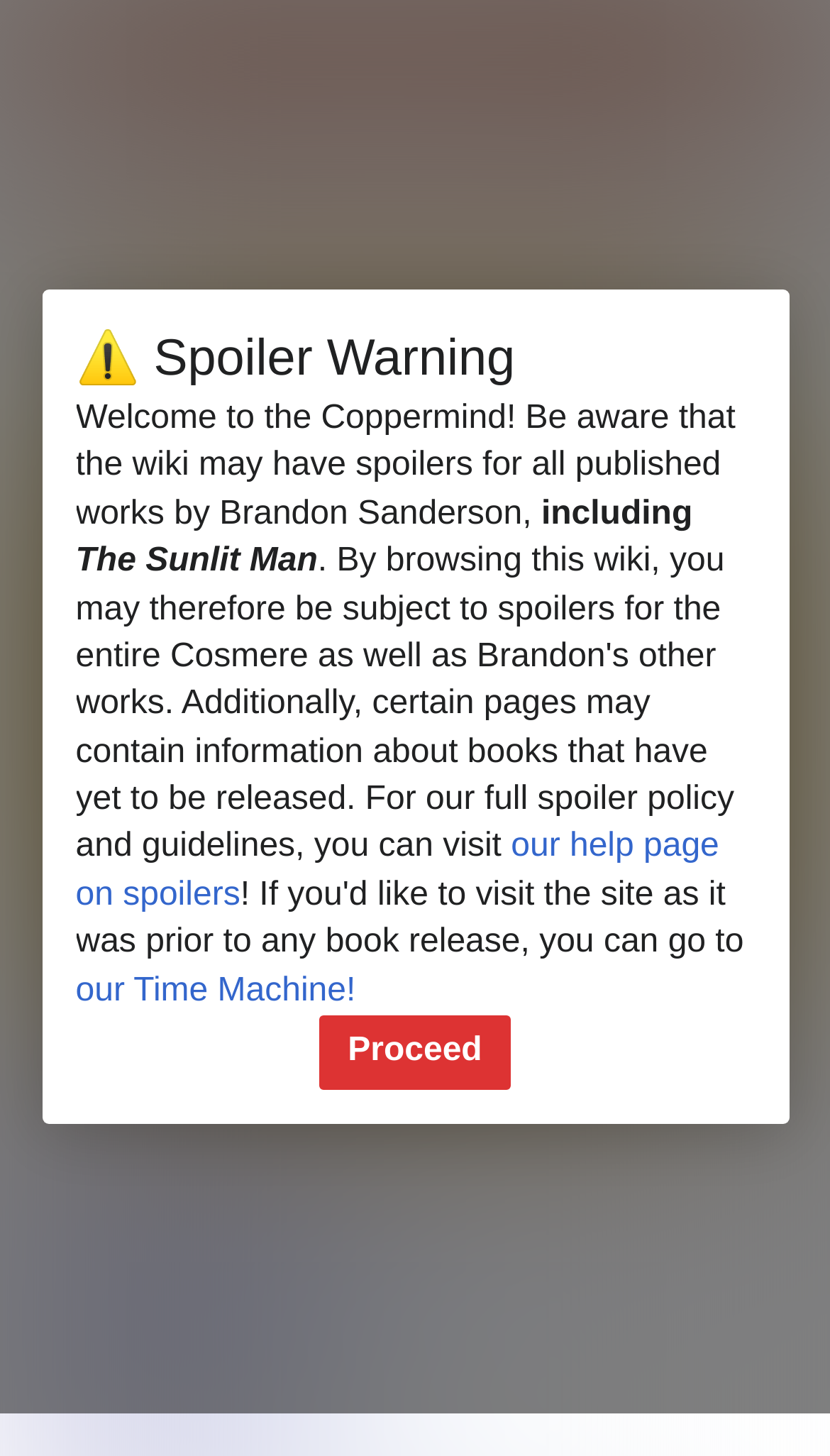Please determine the bounding box coordinates of the clickable area required to carry out the following instruction: "Proceed". The coordinates must be four float numbers between 0 and 1, represented as [left, top, right, bottom].

[0.386, 0.697, 0.614, 0.748]